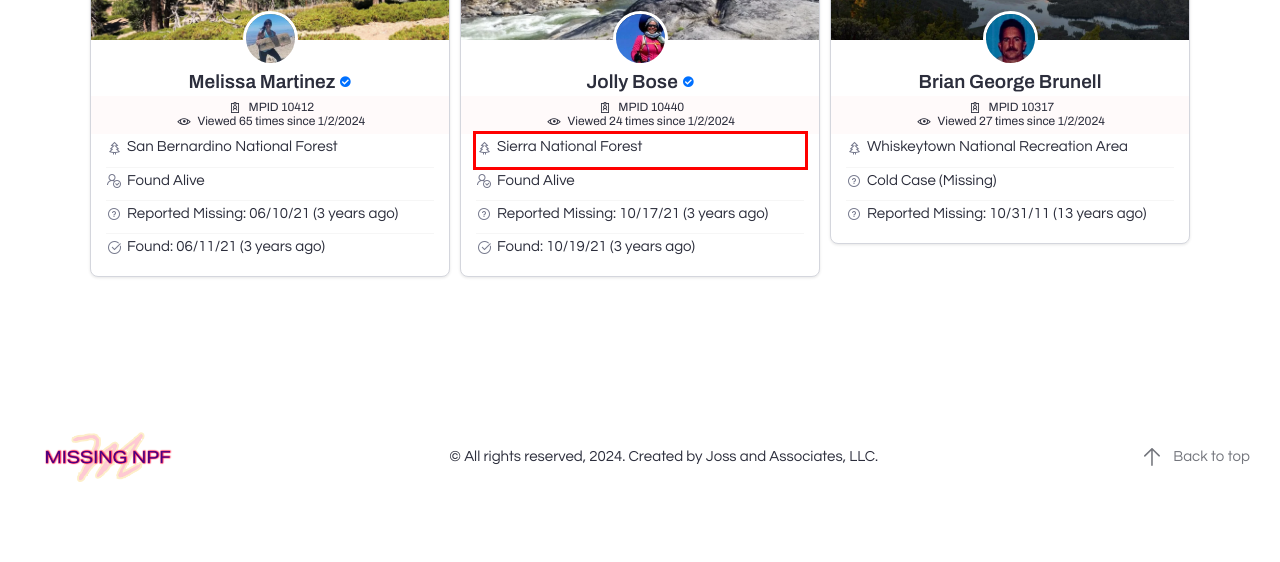Please examine the screenshot provided, which contains a red bounding box around a UI element. Select the webpage description that most accurately describes the new page displayed after clicking the highlighted element. Here are the candidates:
A. Brian George Brunell - Missing NPF
B. Whiskeytown National Recreation Area - Missing NPF
C. Cape Lookout National Seashore - Missing NPF
D. Melissa Martinez - Missing NPF
E. Create Case Update - Missing NPF
F. Sierra National Forest - Missing NPF
G. Login / Register - Missing NPF
H. San Bernardino National Forest - Missing NPF

F